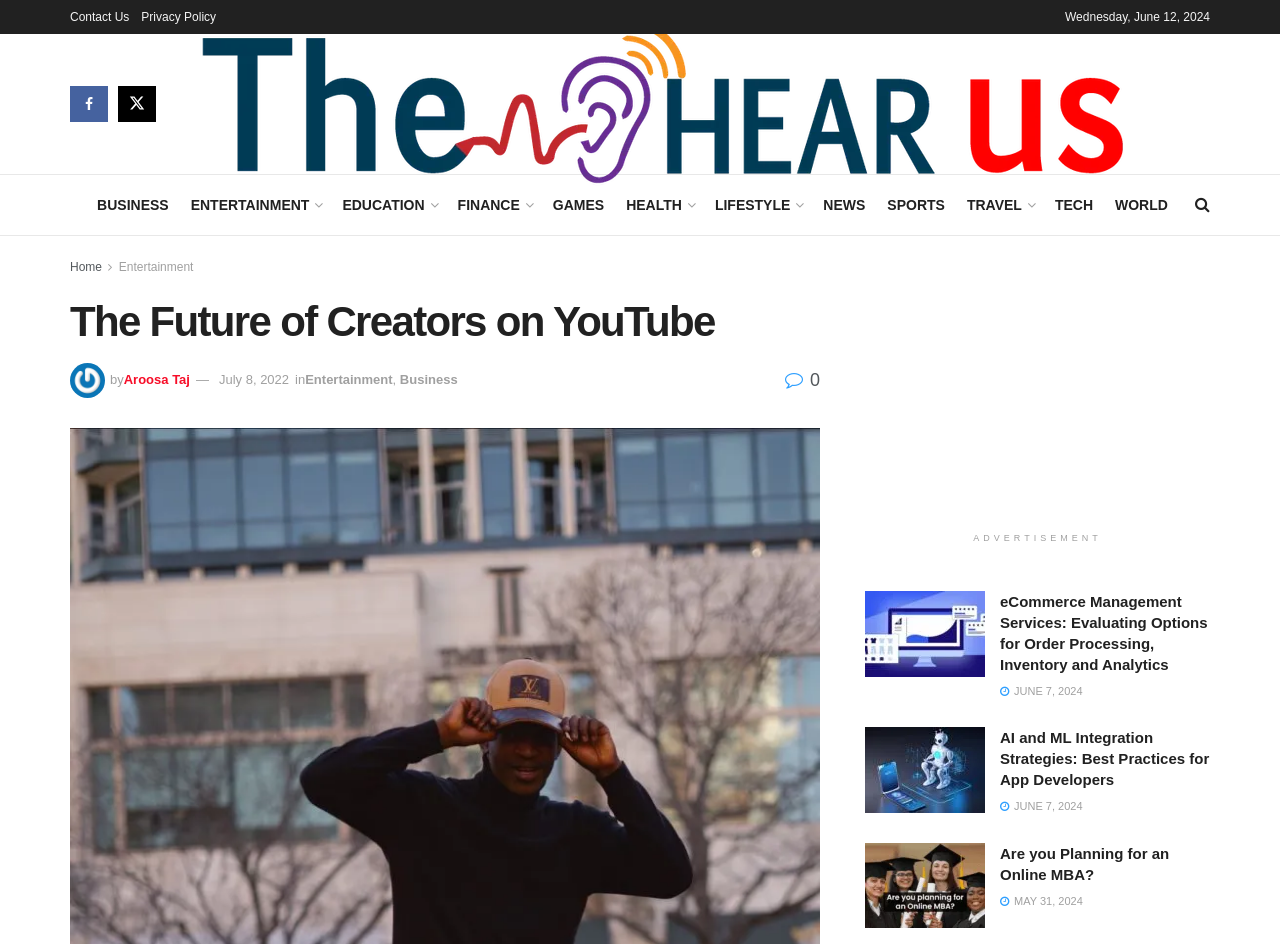What is the name of the author of the article 'The Future of Creators on YouTube'?
Could you answer the question with a detailed and thorough explanation?

I found the author's name by looking at the article heading 'The Future of Creators on YouTube' and then finding the link element with the text 'Aroosa Taj' next to the 'by' static text element.